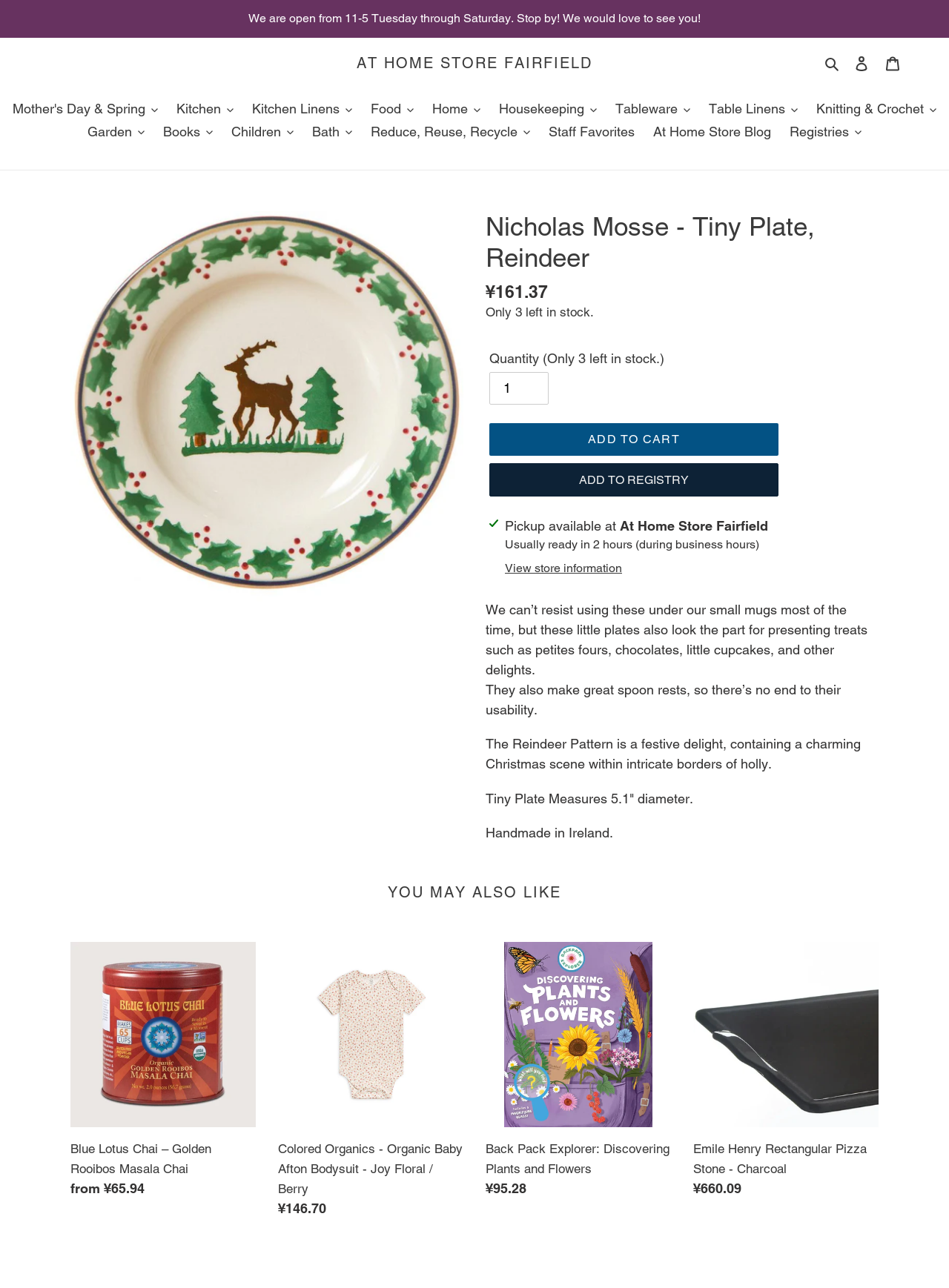What is the name of the store where the Nicholas Mosse - Tiny Plate, Reindeer can be picked up? Look at the image and give a one-word or short phrase answer.

At Home Store Fairfield